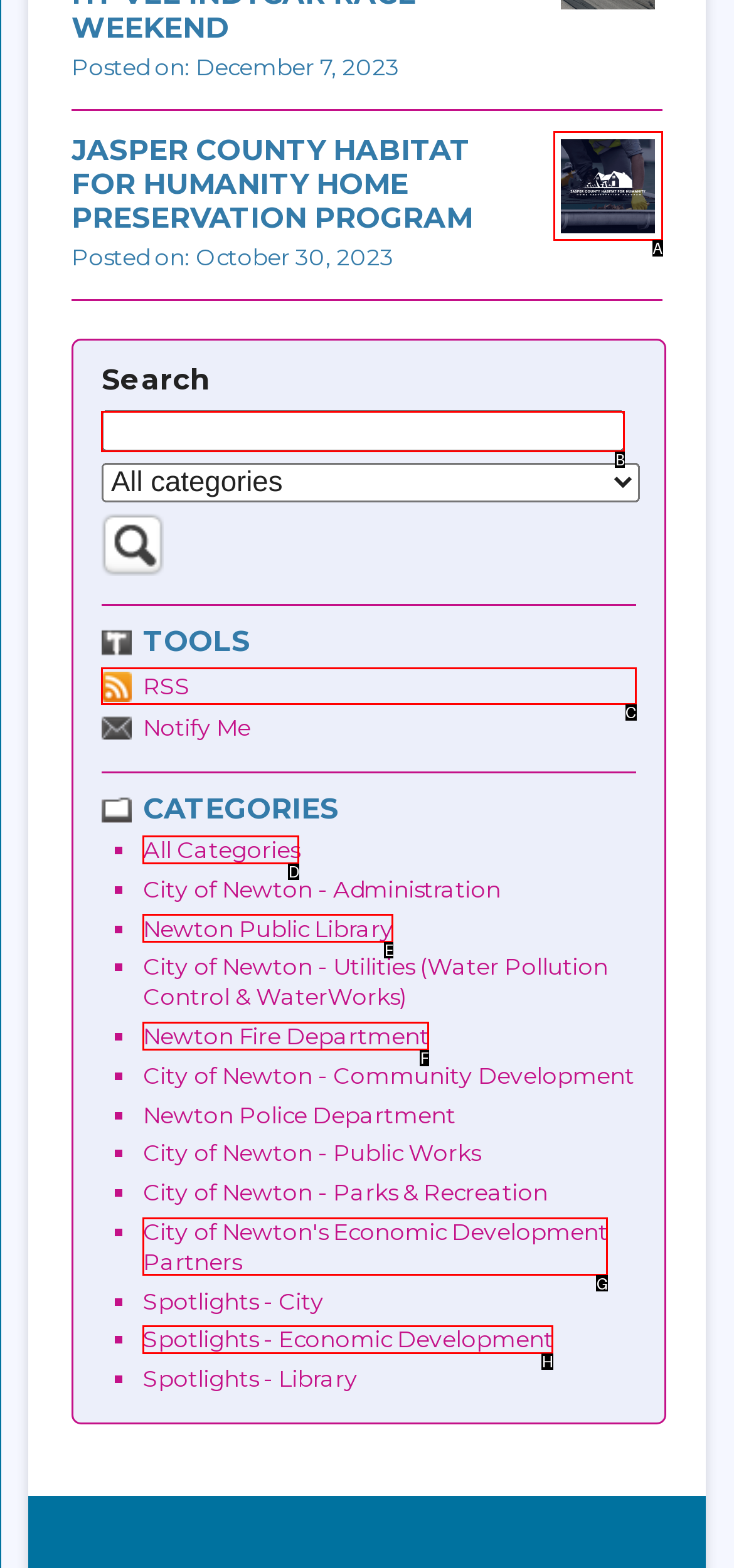For the instruction: Search for something, determine the appropriate UI element to click from the given options. Respond with the letter corresponding to the correct choice.

B